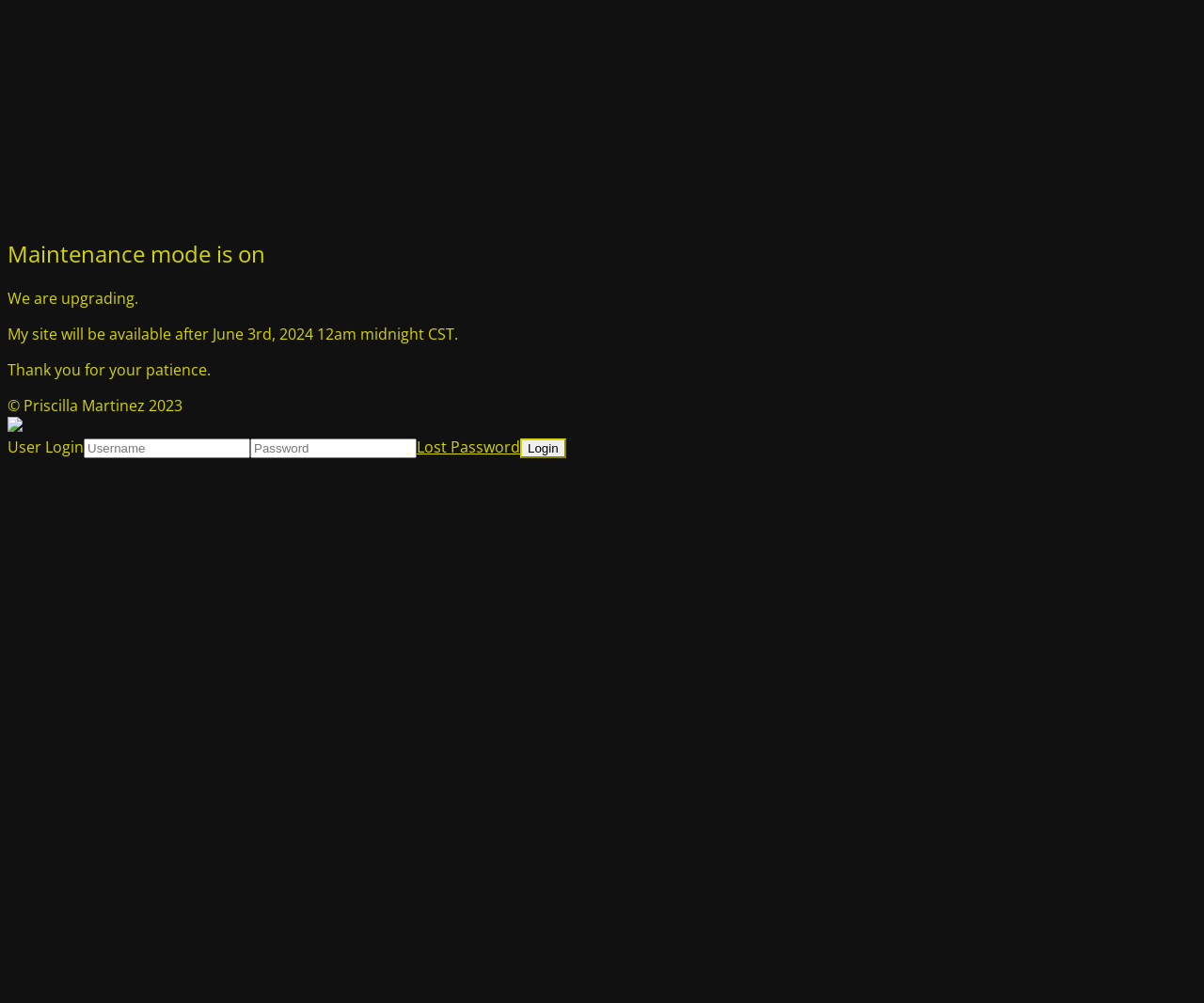What is the copyright year of the website?
Can you offer a detailed and complete answer to this question?

The copyright year of the website is 2023, as indicated by the text '© Priscilla Martinez 2023' at the bottom of the page.